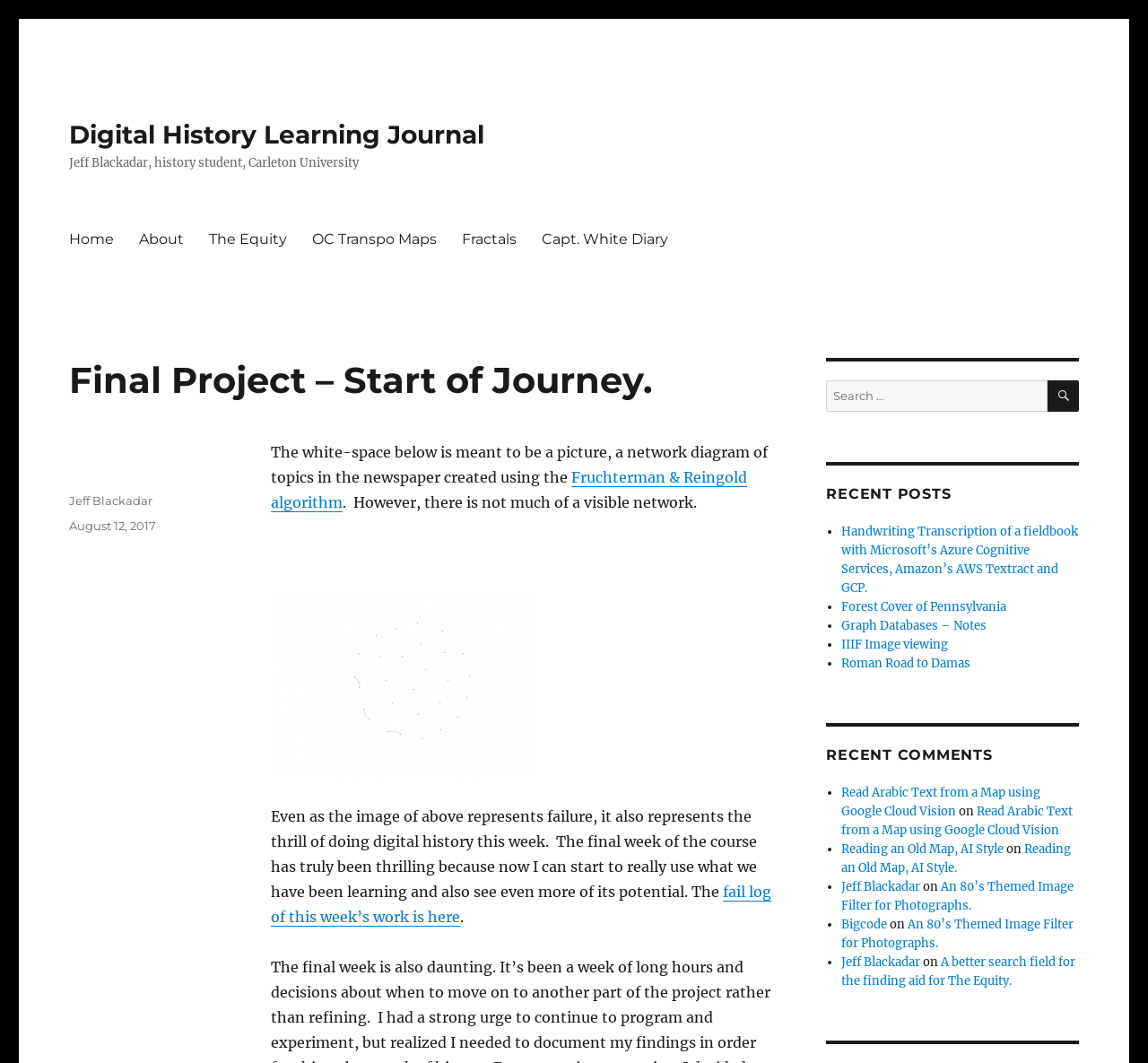Given the description August 12, 2017, predict the bounding box coordinates of the UI element. Ensure the coordinates are in the format (top-left x, top-left y, bottom-right x, bottom-right y) and all values are between 0 and 1.

[0.06, 0.488, 0.136, 0.501]